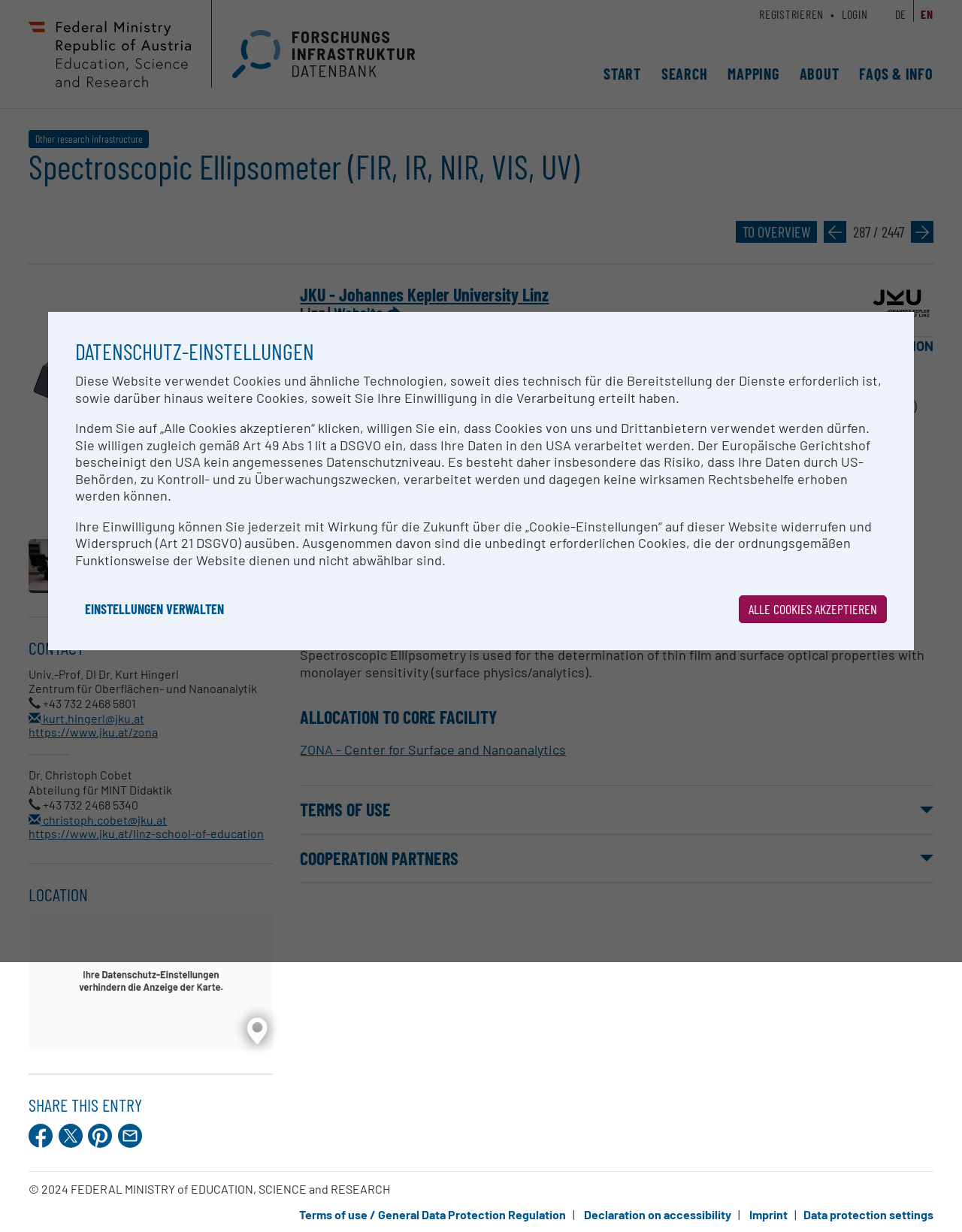Determine the bounding box coordinates of the target area to click to execute the following instruction: "View the CONTACT PERSON information."

[0.312, 0.386, 0.493, 0.399]